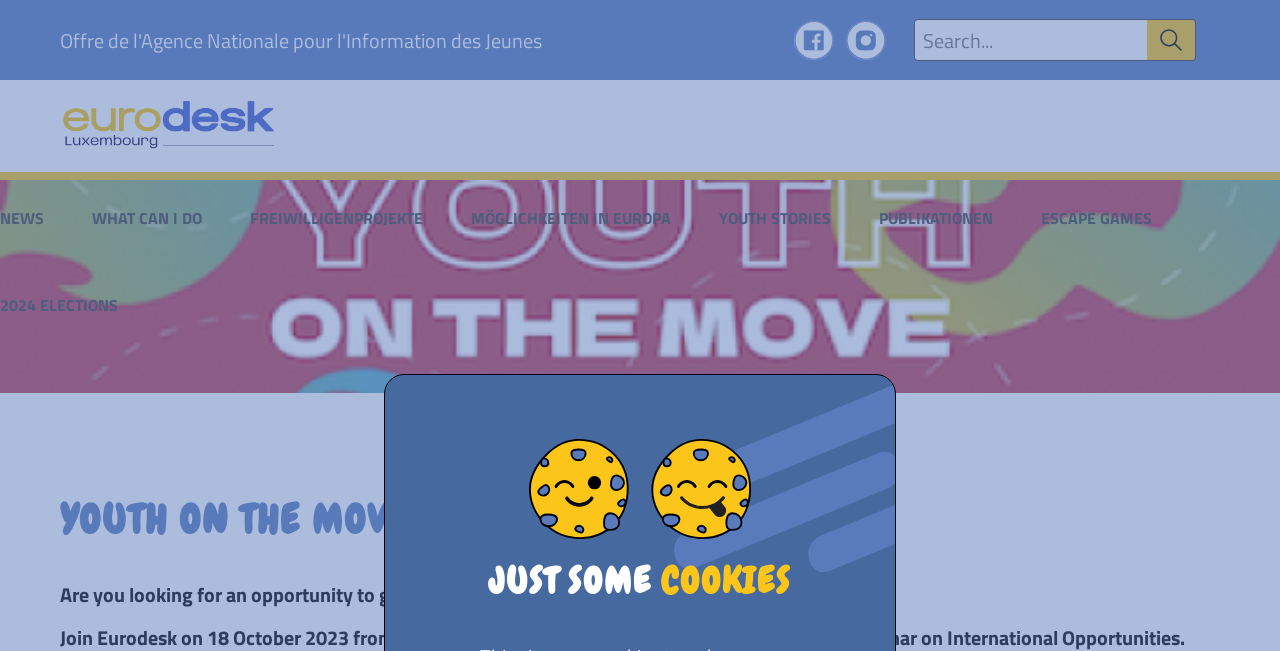Reply to the question with a brief word or phrase: How many social media links are there?

2